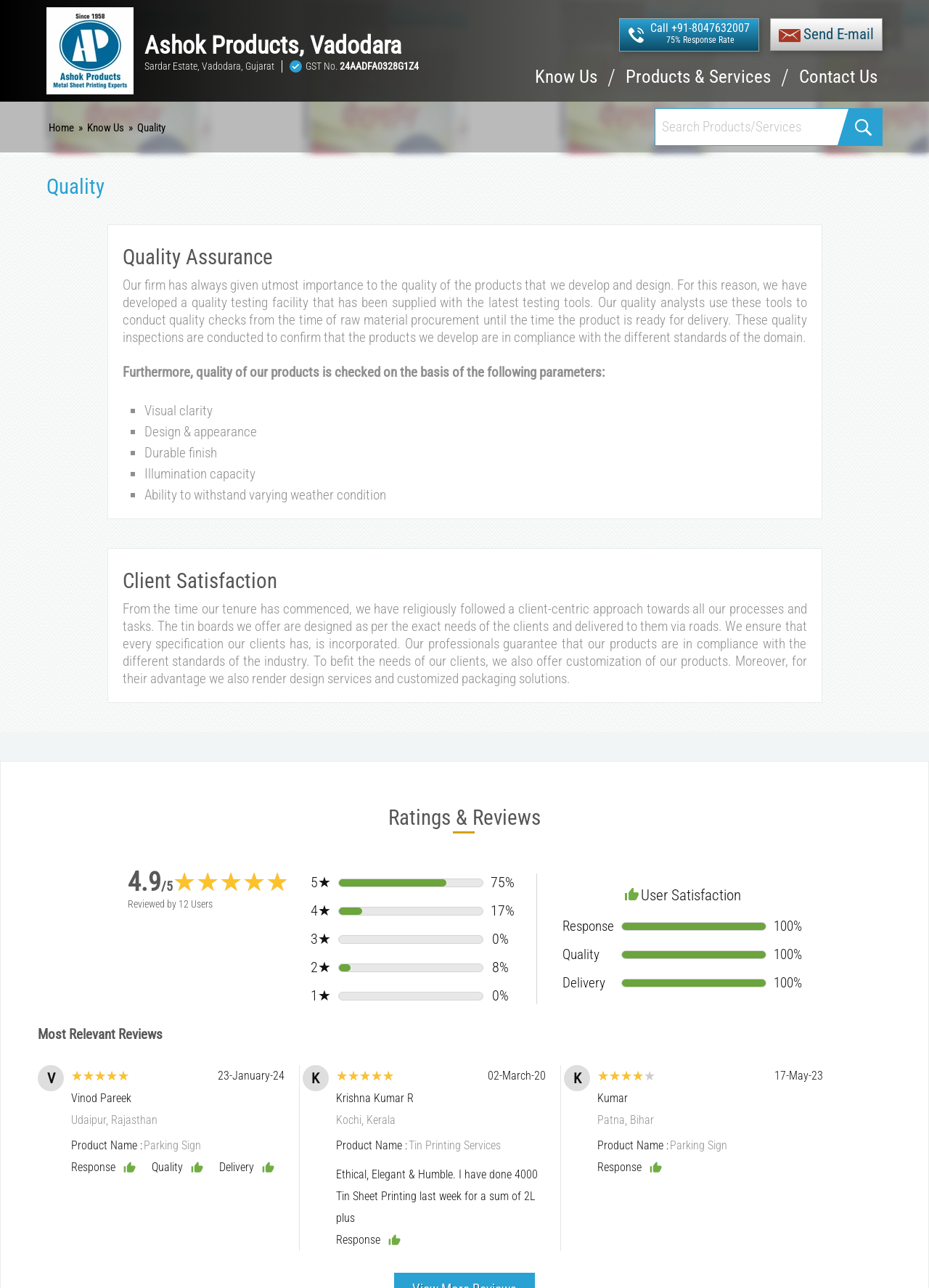Explain the webpage's layout and main content in detail.

The webpage is about Ashok Products, Vadodara, a manufacturer of promotional boards and metal printing services. At the top, there is a logo and a navigation menu with links to "Home", "Know Us", "Products & Services", and "Contact Us". Below the navigation menu, there is a section with the company's name, address, and GST number.

On the left side, there is a heading "Quality" followed by a paragraph describing the company's quality assurance process. The company has a quality testing facility with the latest testing tools, and their quality analysts conduct quality checks from raw material procurement to product delivery.

Below the quality assurance section, there is a list of parameters used to check the quality of their products, including visual clarity, design and appearance, durable finish, illumination capacity, and ability to withstand varying weather conditions.

On the right side, there is a section about client satisfaction, stating that the company follows a client-centric approach and offers customization of their products, design services, and customized packaging solutions.

Further down, there is a section with ratings and reviews, showing an overall rating of 4.9 out of 5 votes based on 12 user reviews. The section also displays a breakdown of the ratings, with 75% of users giving 5-star reviews, 17% giving 4-star reviews, and so on.

Below the ratings and reviews section, there are two user reviews, each with a rating, product name, response, quality, and delivery feedback. The reviews are from users Vinod Pareek and Krishna Kumar R, with their respective locations and review dates.

Overall, the webpage provides information about Ashok Products, Vadodara, their quality assurance process, client satisfaction, and user reviews.